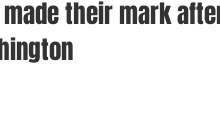Where did the marching band perform?
Answer the question with a single word or phrase derived from the image.

Washington, D.C.